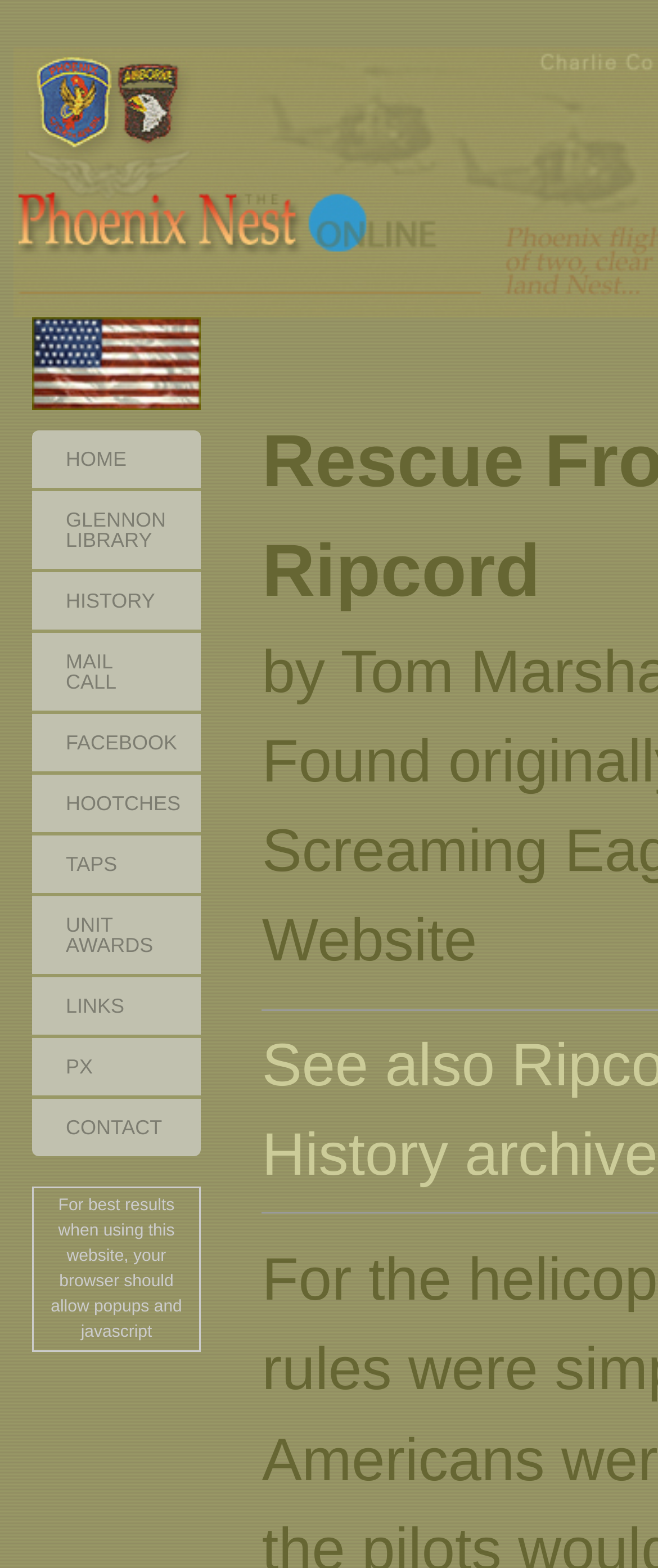Bounding box coordinates are specified in the format (top-left x, top-left y, bottom-right x, bottom-right y). All values are floating point numbers bounded between 0 and 1. Please provide the bounding box coordinate of the region this sentence describes: Mail Call

[0.049, 0.402, 0.305, 0.454]